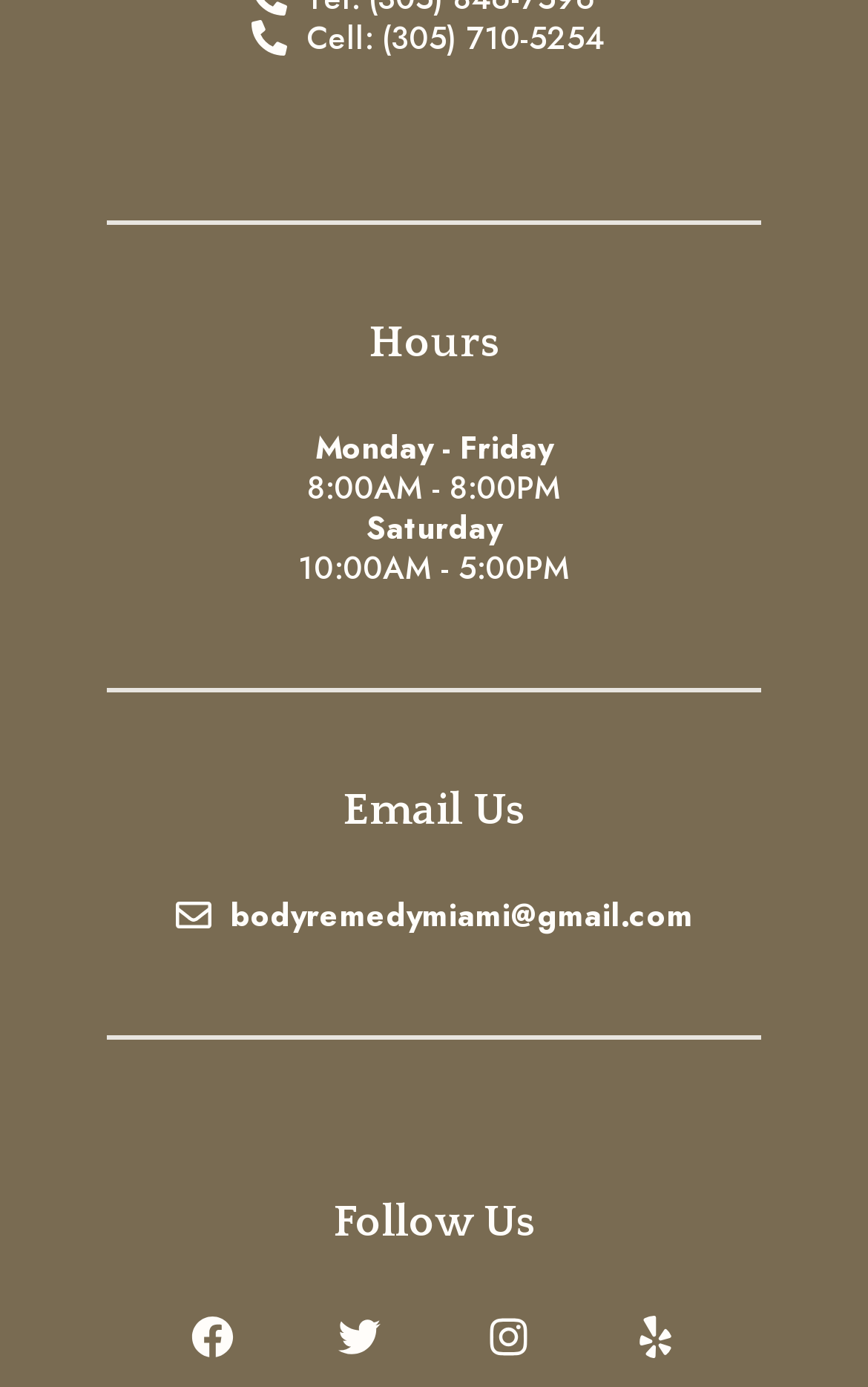Provide a short answer to the following question with just one word or phrase: What is the phone number?

305-710-5254